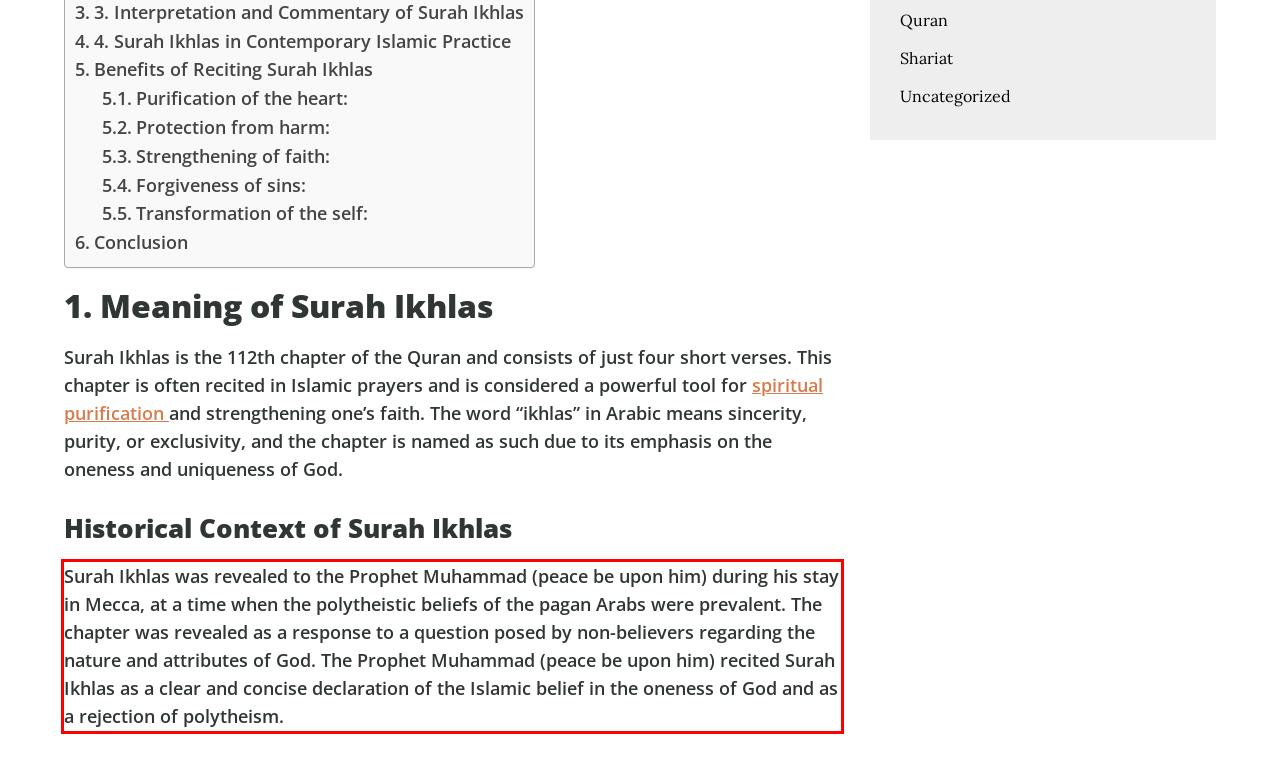Using the provided screenshot of a webpage, recognize and generate the text found within the red rectangle bounding box.

Surah Ikhlas was revealed to the Prophet Muhammad (peace be upon him) during his stay in Mecca, at a time when the polytheistic beliefs of the pagan Arabs were prevalent. The chapter was revealed as a response to a question posed by non-believers regarding the nature and attributes of God. The Prophet Muhammad (peace be upon him) recited Surah Ikhlas as a clear and concise declaration of the Islamic belief in the oneness of God and as a rejection of polytheism.